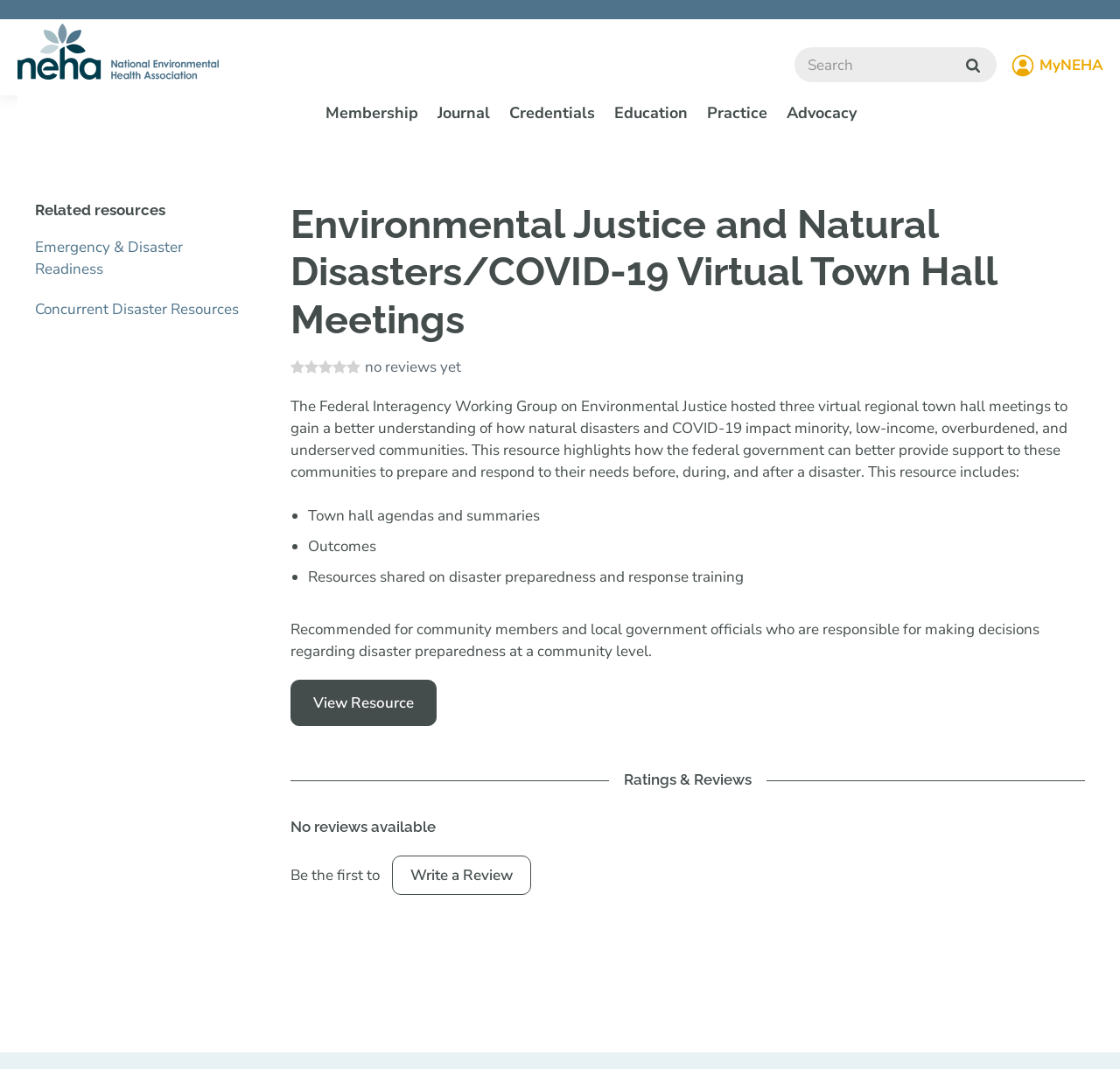From the screenshot, find the bounding box of the UI element matching this description: "Concurrent Disaster Resources". Supply the bounding box coordinates in the form [left, top, right, bottom], each a float between 0 and 1.

[0.031, 0.279, 0.213, 0.3]